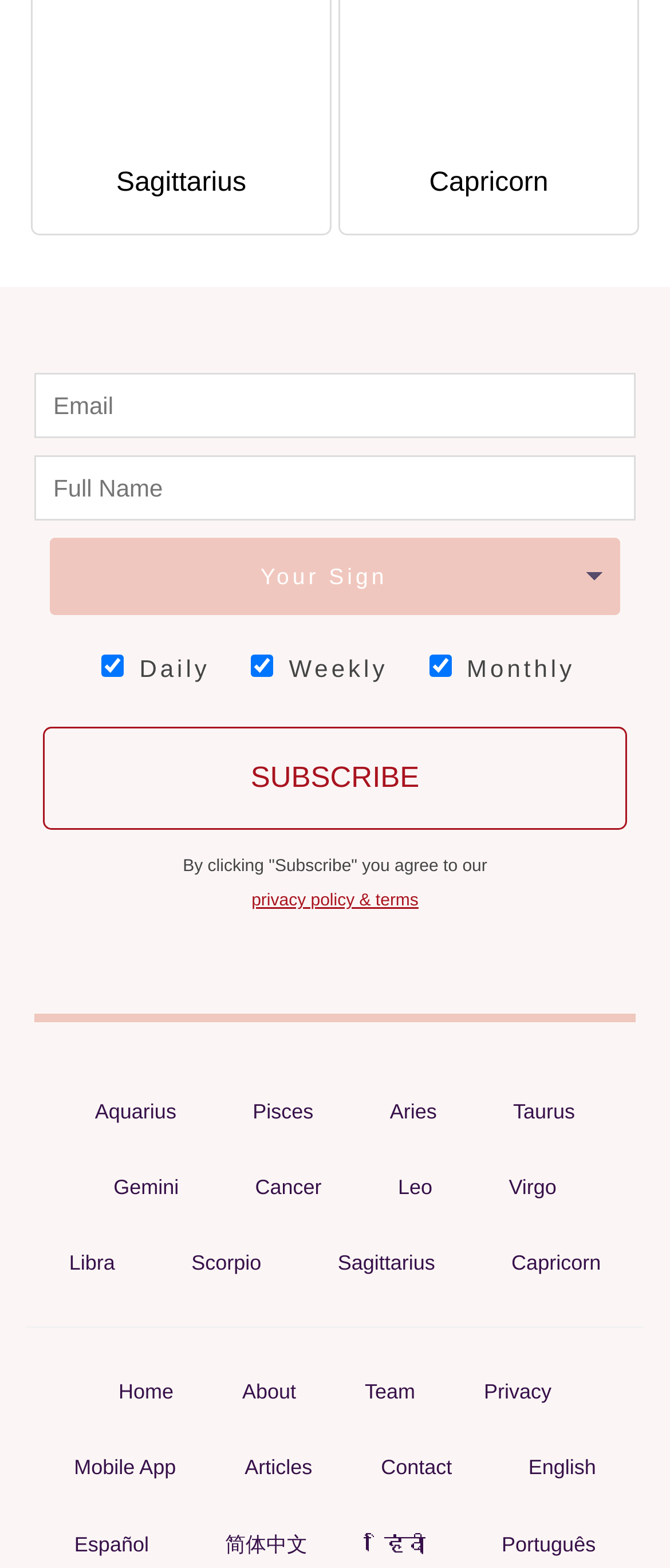Using the provided element description, identify the bounding box coordinates as (top-left x, top-left y, bottom-right x, bottom-right y). Ensure all values are between 0 and 1. Description: parent_node: Weekly name="TIMEZ[]" value="weekly"

[0.375, 0.417, 0.408, 0.432]